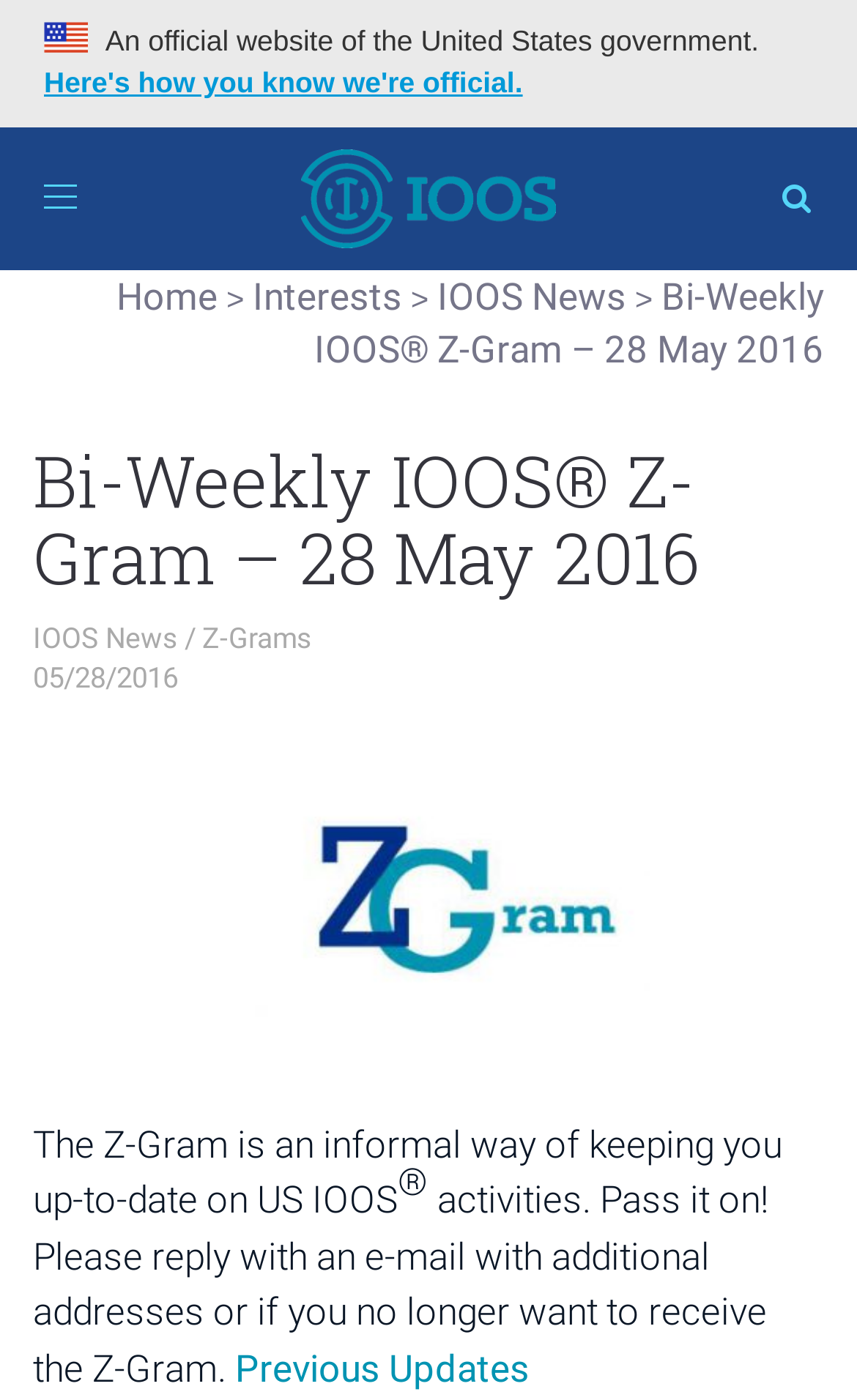Utilize the details in the image to give a detailed response to the question: What is the name of the previous updates page?

The name of the previous updates page can be found in the link 'Previous Updates' which is located at the bottom of the webpage.